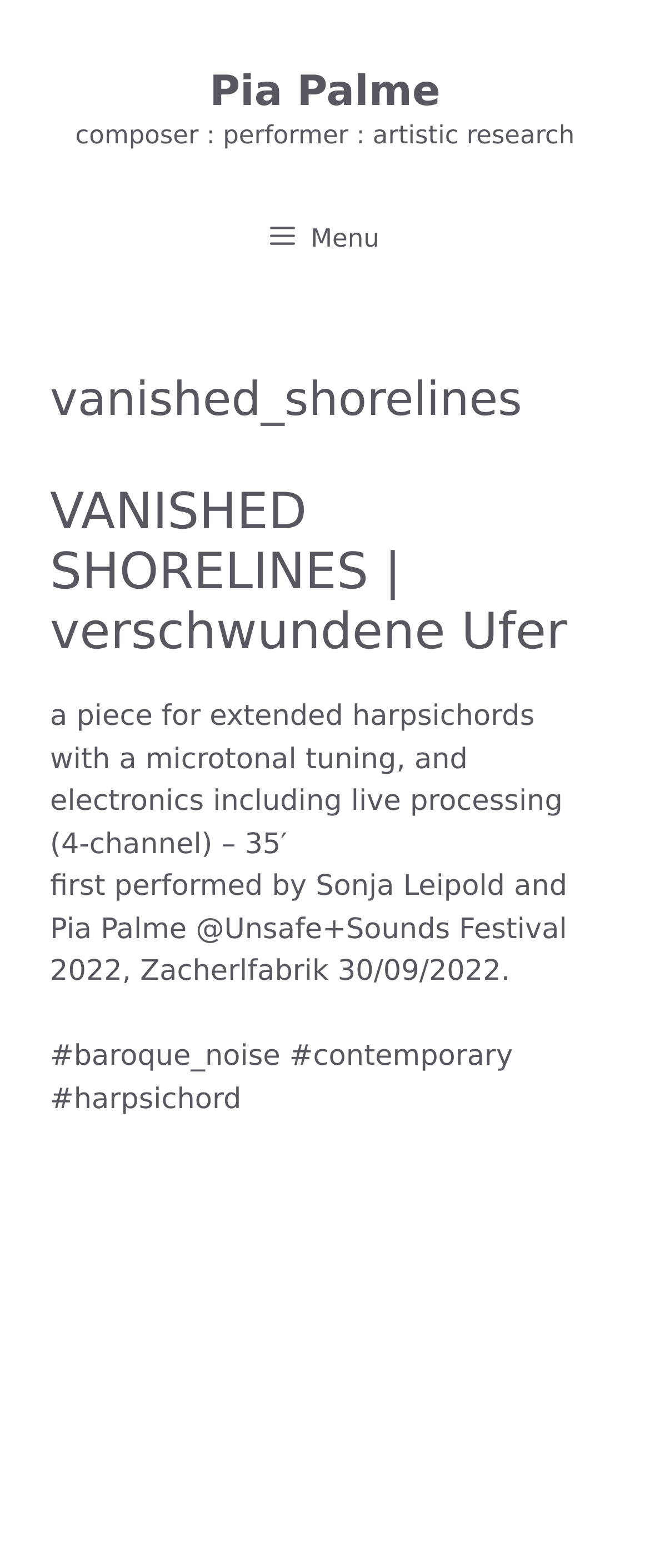Provide a single word or phrase answer to the question: 
What is the duration of the piece?

35′